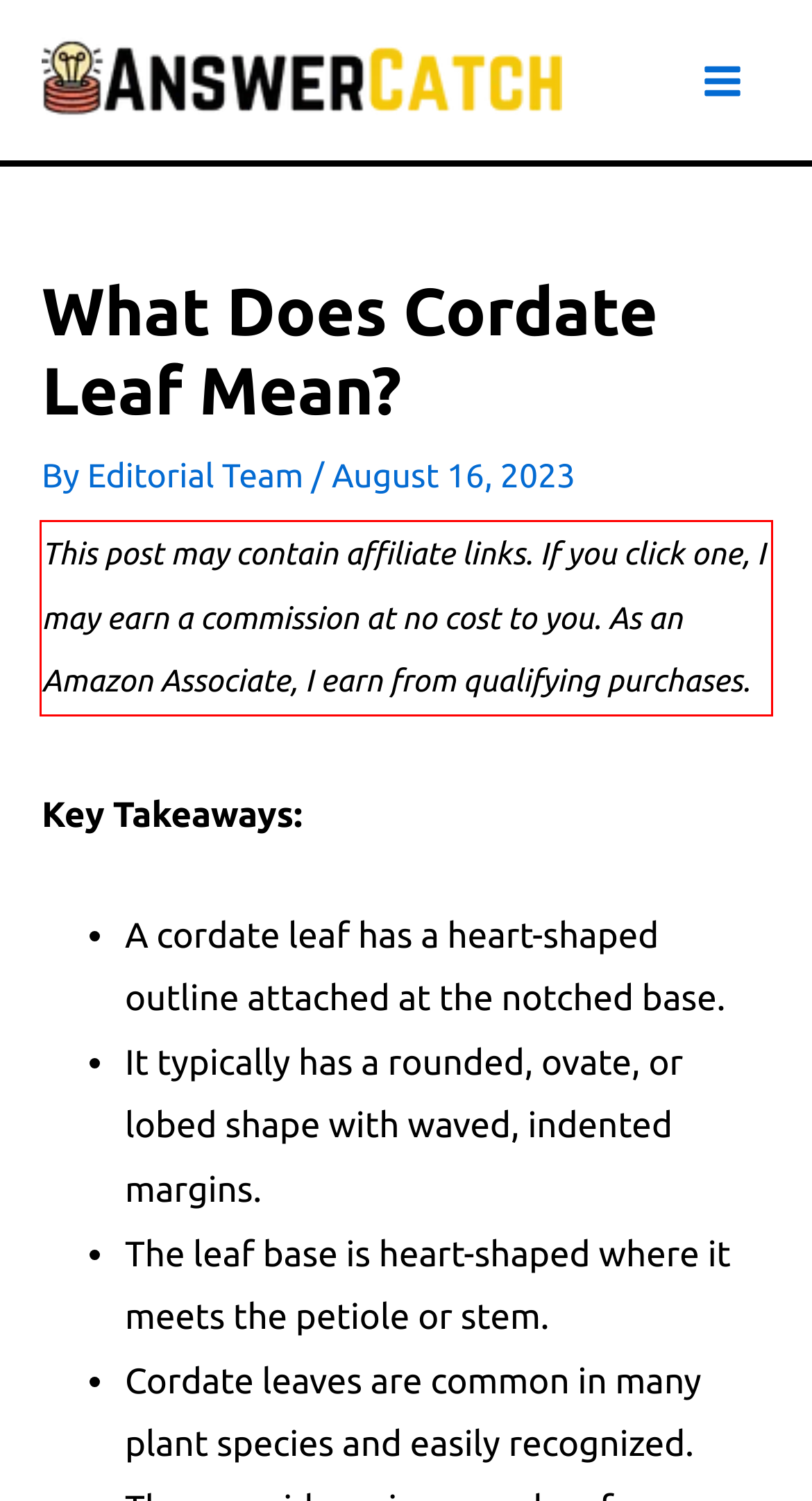Given a screenshot of a webpage containing a red rectangle bounding box, extract and provide the text content found within the red bounding box.

This post may contain affiliate links. If you click one, I may earn a commission at no cost to you. As an Amazon Associate, I earn from qualifying purchases.